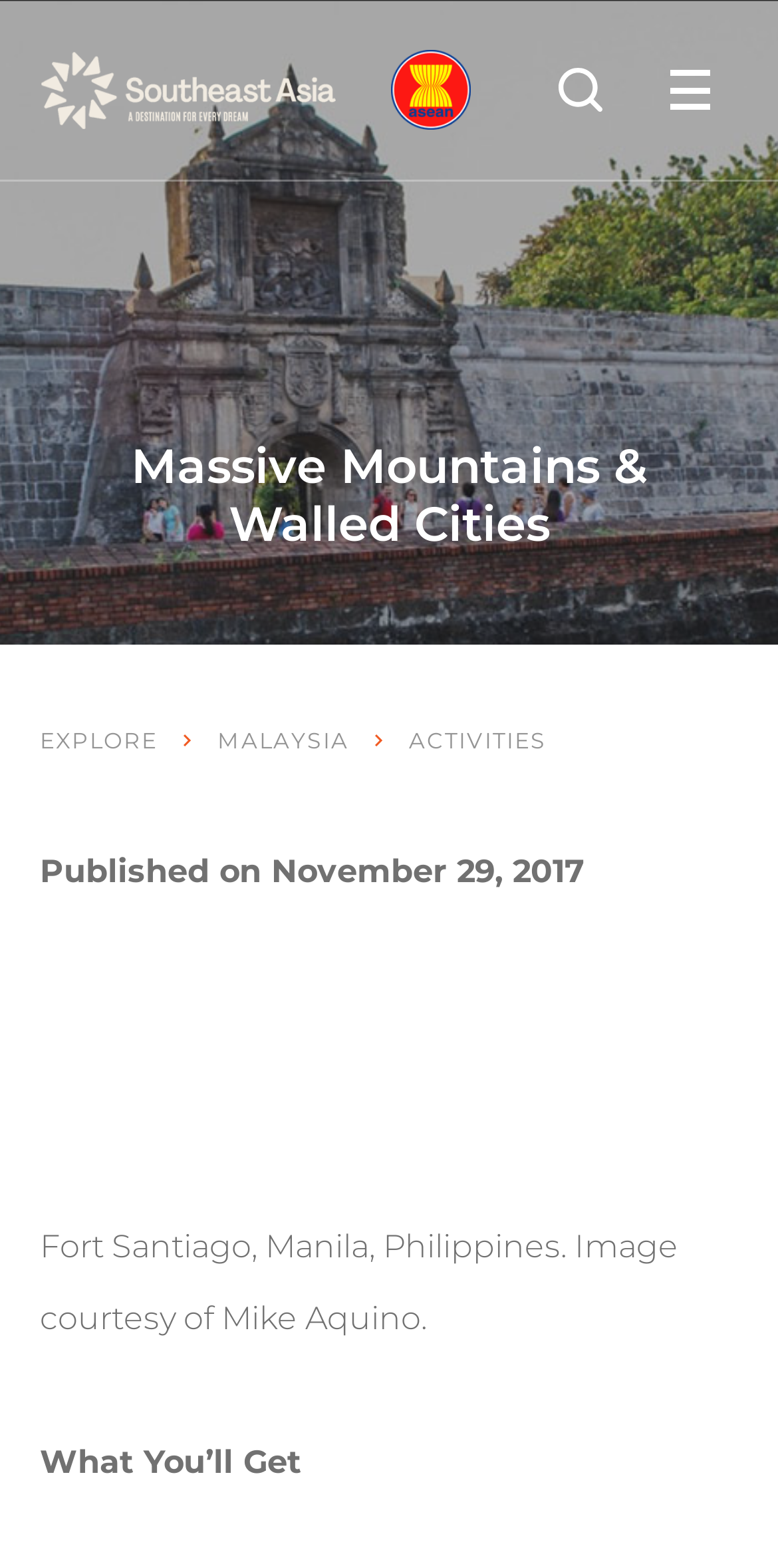Show the bounding box coordinates for the HTML element described as: "Explore".

[0.051, 0.463, 0.203, 0.481]